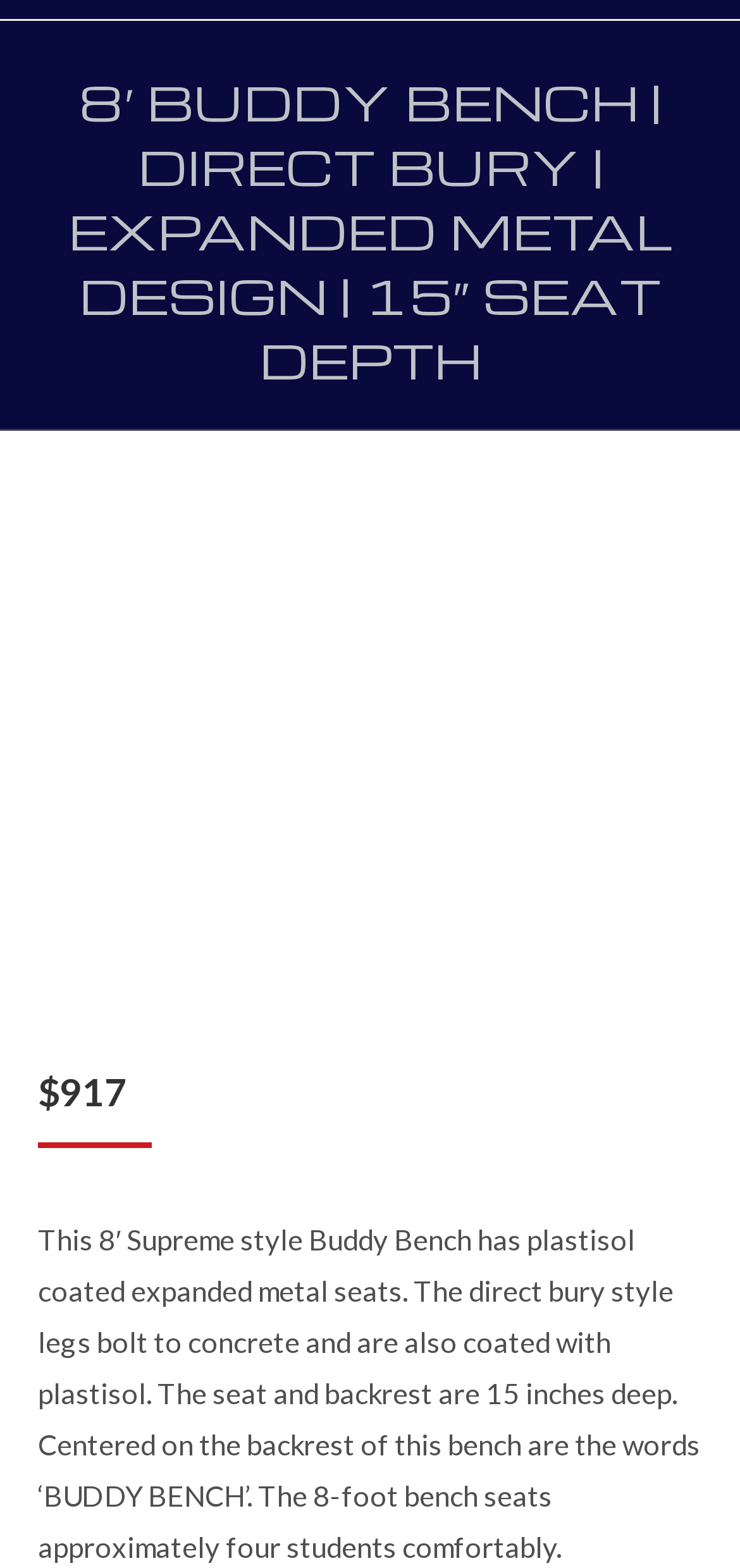Answer the question briefly using a single word or phrase: 
What is the style of the bench?

Supreme